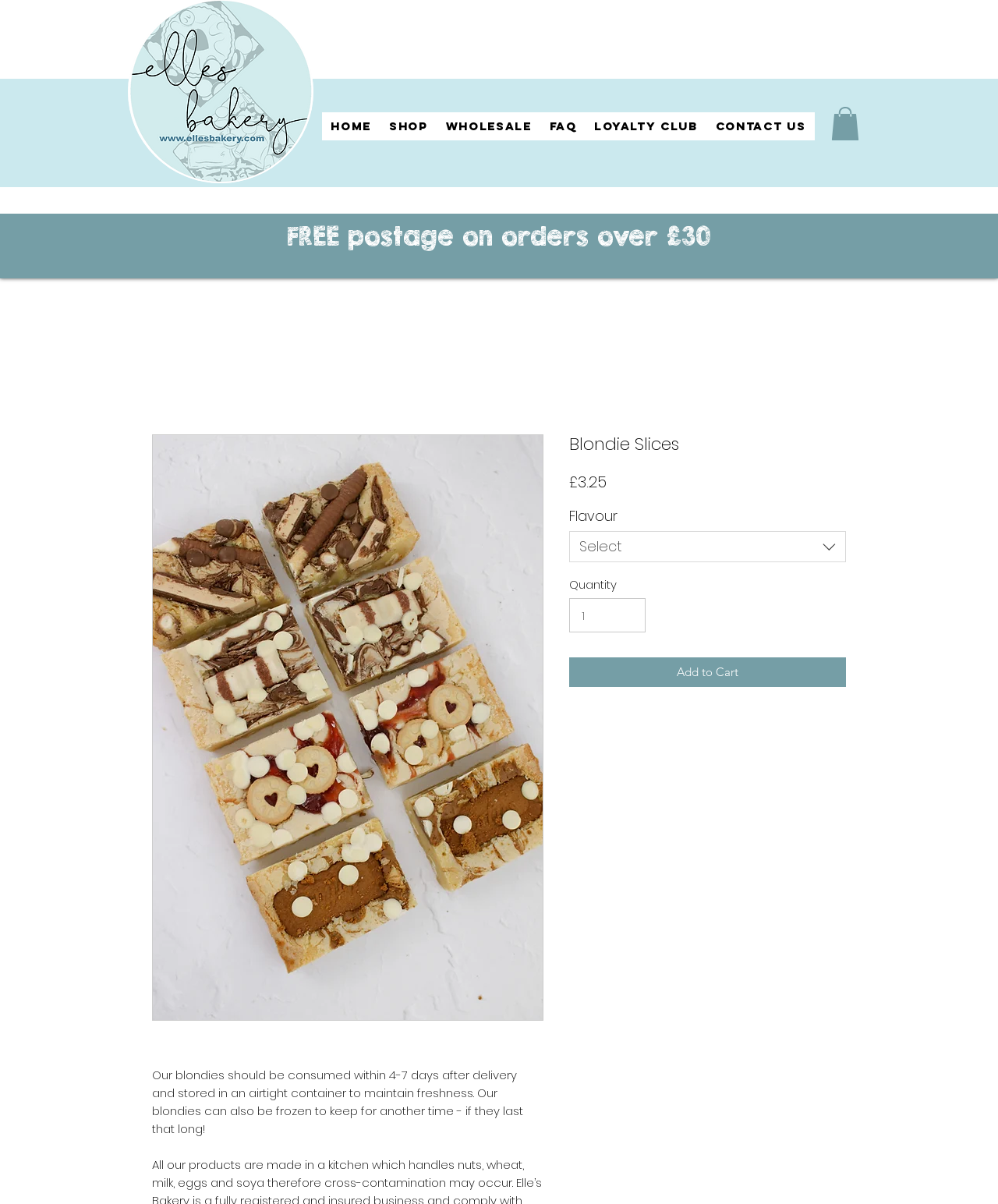Determine the bounding box coordinates of the section I need to click to execute the following instruction: "Click the Add to Cart button". Provide the coordinates as four float numbers between 0 and 1, i.e., [left, top, right, bottom].

[0.57, 0.546, 0.848, 0.571]